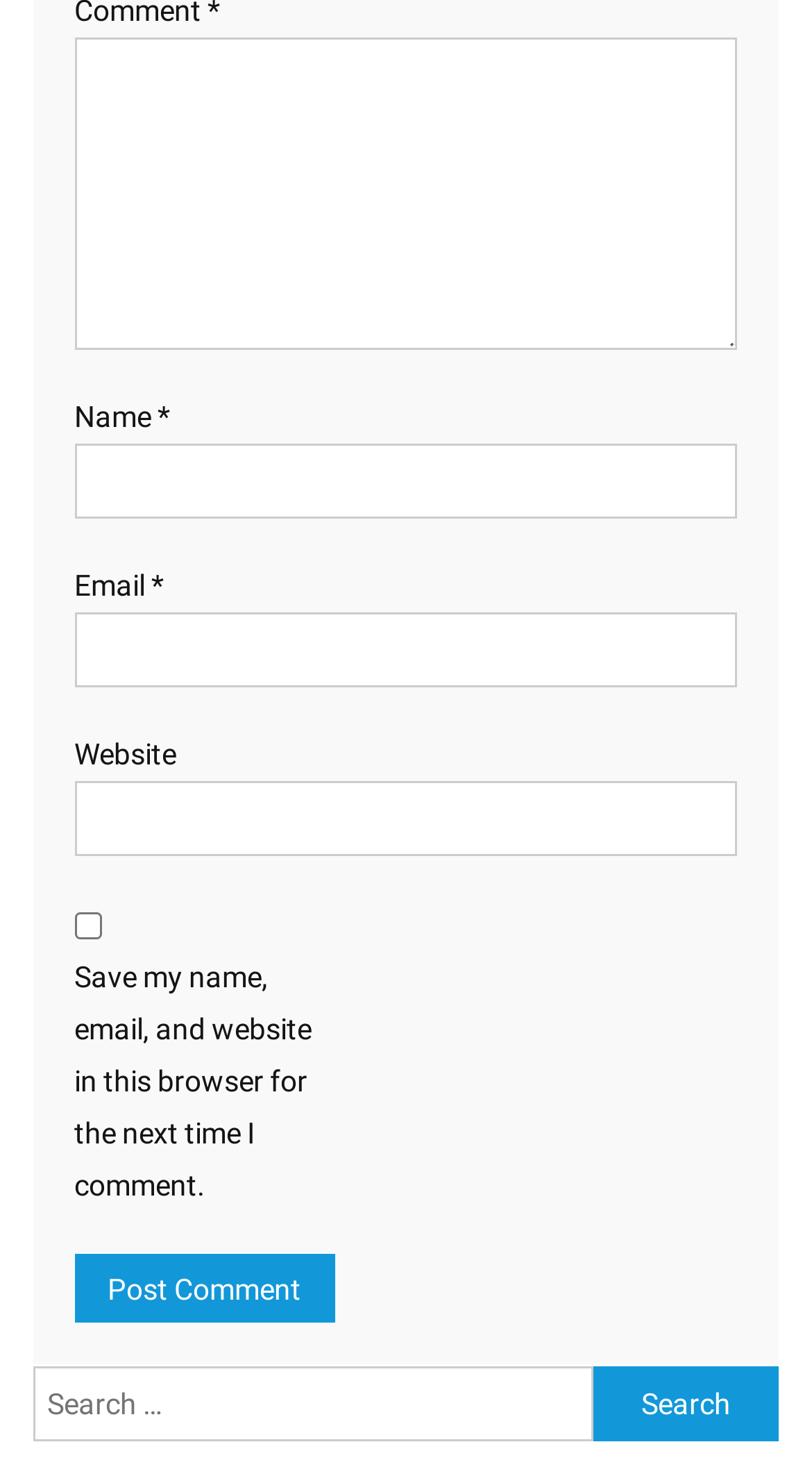Please answer the following question using a single word or phrase: 
How many textboxes are required?

3